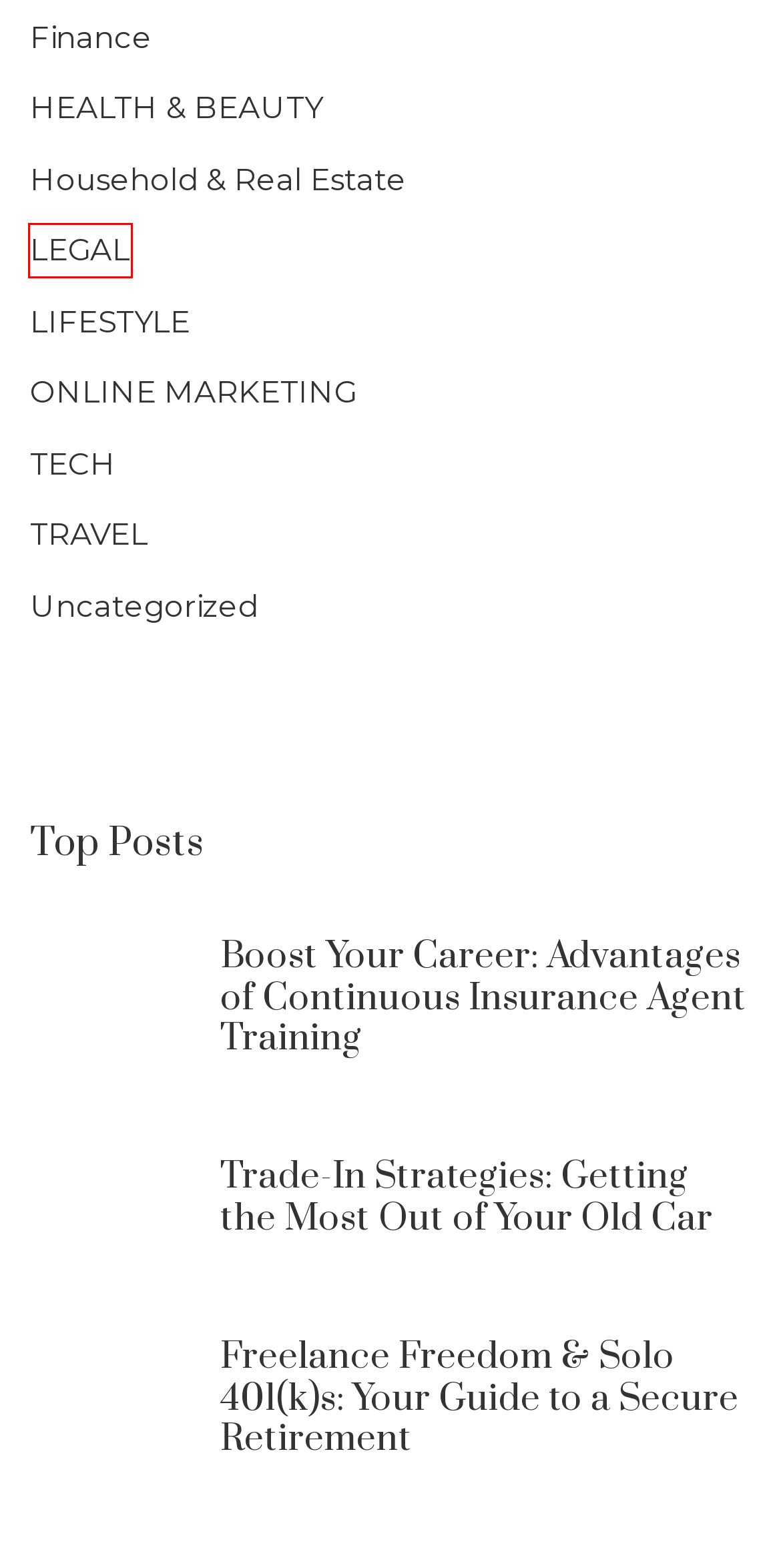Inspect the screenshot of a webpage with a red rectangle bounding box. Identify the webpage description that best corresponds to the new webpage after clicking the element inside the bounding box. Here are the candidates:
A. LEGAL Archives - Blogger, Interrupted
B. HEALTH & BEAUTY Archives - Blogger, Interrupted
C. Uncategorized Archives - Blogger, Interrupted
D. TRAVEL Archives - Blogger, Interrupted
E. ONLINE MARKETING Archives - Blogger, Interrupted
F. Freelance Freedom & Solo 401(k)s: Your Guide to a Secure Retirement - Blogger, Interrupted
G. TECH Archives - Blogger, Interrupted
H. Household & Real Estate Archives - Blogger, Interrupted

A